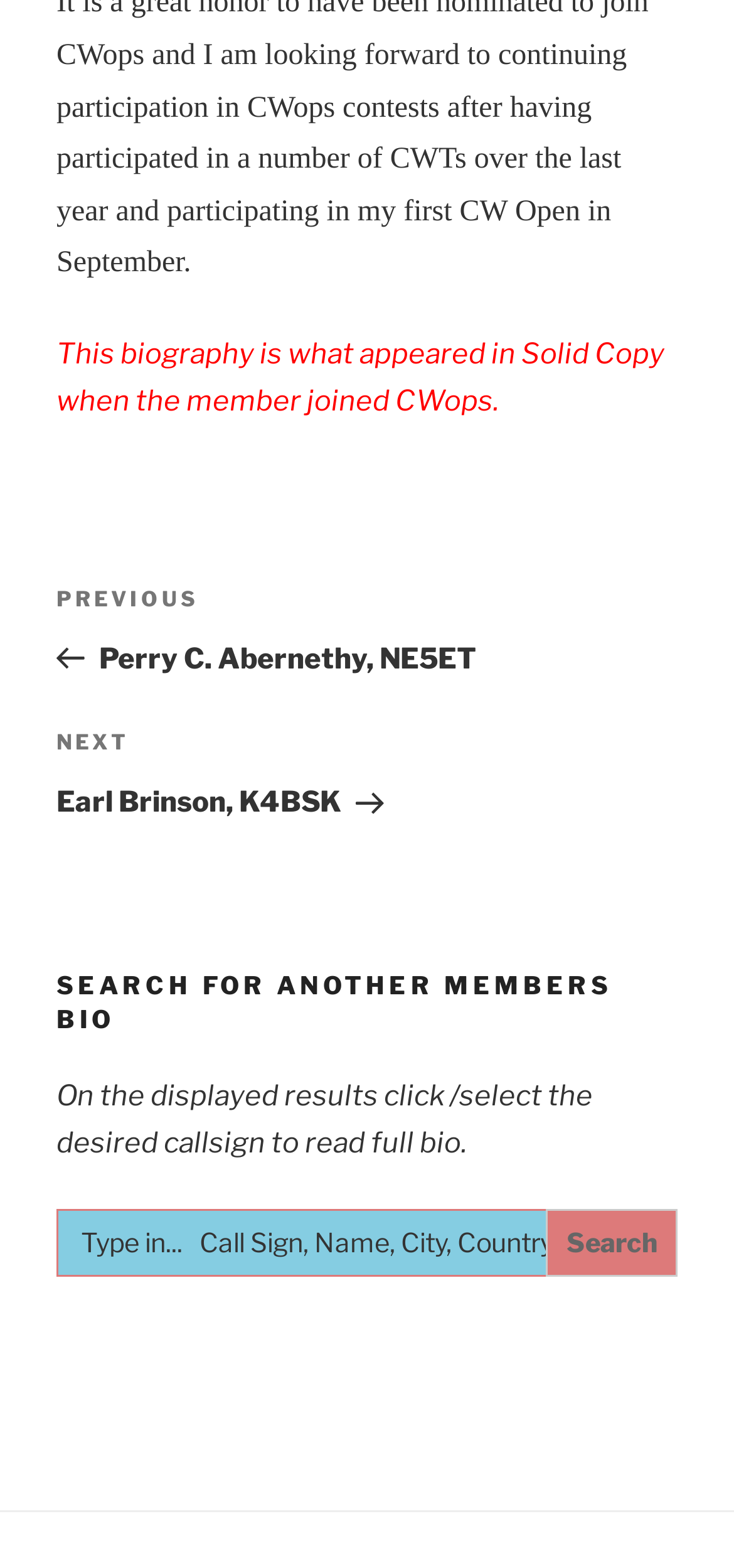Bounding box coordinates are specified in the format (top-left x, top-left y, bottom-right x, bottom-right y). All values are floating point numbers bounded between 0 and 1. Please provide the bounding box coordinate of the region this sentence describes: Next PostNext Earl Brinson, K4BSK

[0.077, 0.463, 0.923, 0.523]